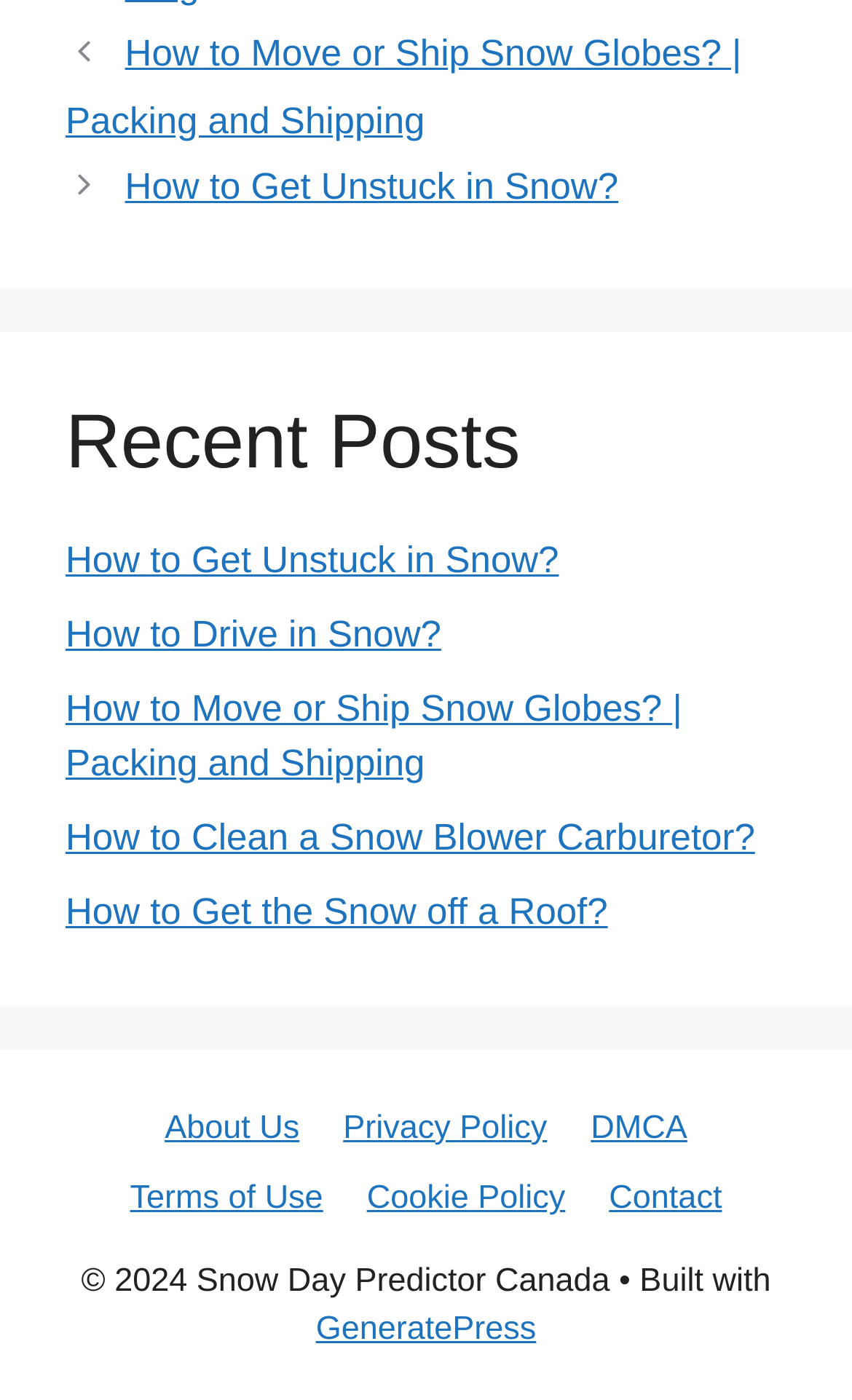What is the theme or framework used to build the website?
Look at the image and respond with a one-word or short-phrase answer.

GeneratePress